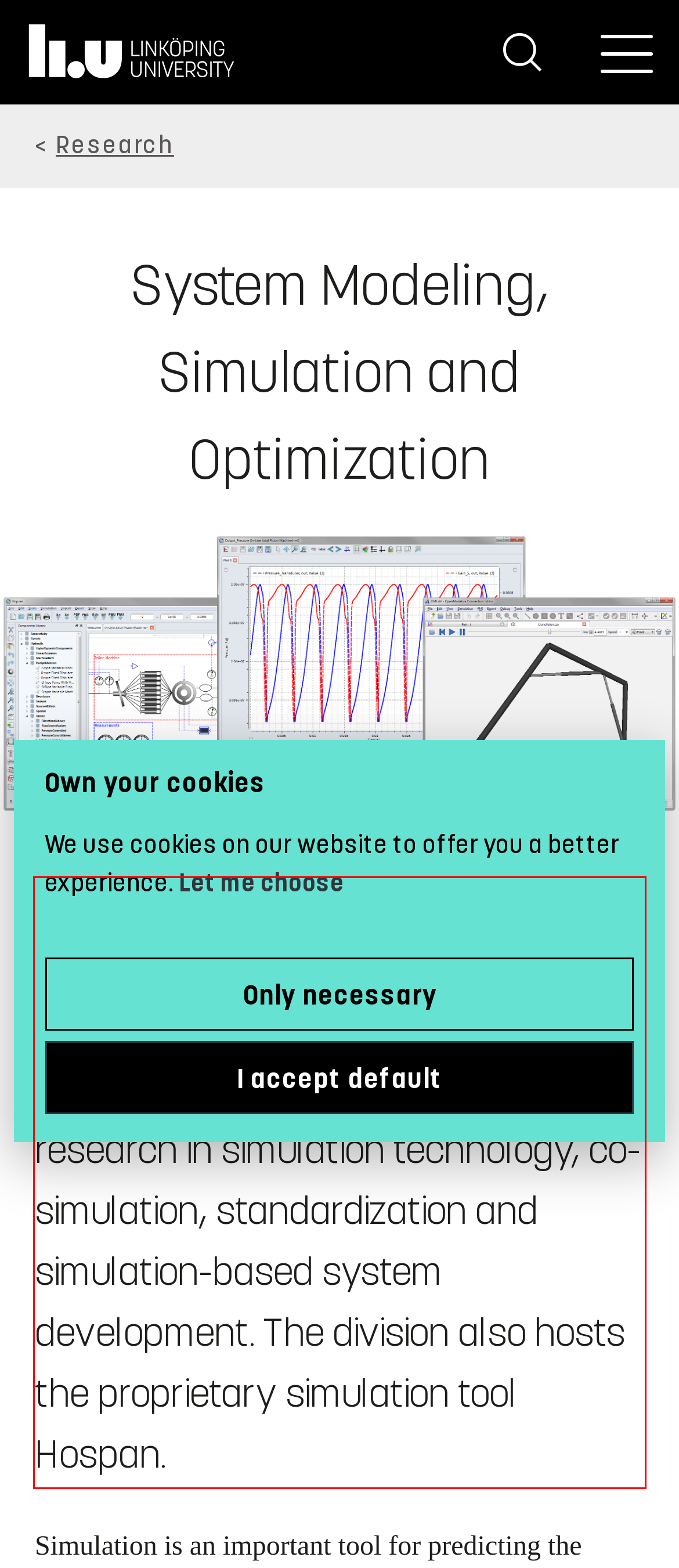Inspect the webpage screenshot that has a red bounding box and use OCR technology to read and display the text inside the red bounding box.

System simulation is the heart of system development. Linköping University and the Division of Fluid and Mechatronic Systems conduct research in simulation technology, co-simulation, standardization and simulation-based system development. The division also hosts the proprietary simulation tool Hospan.